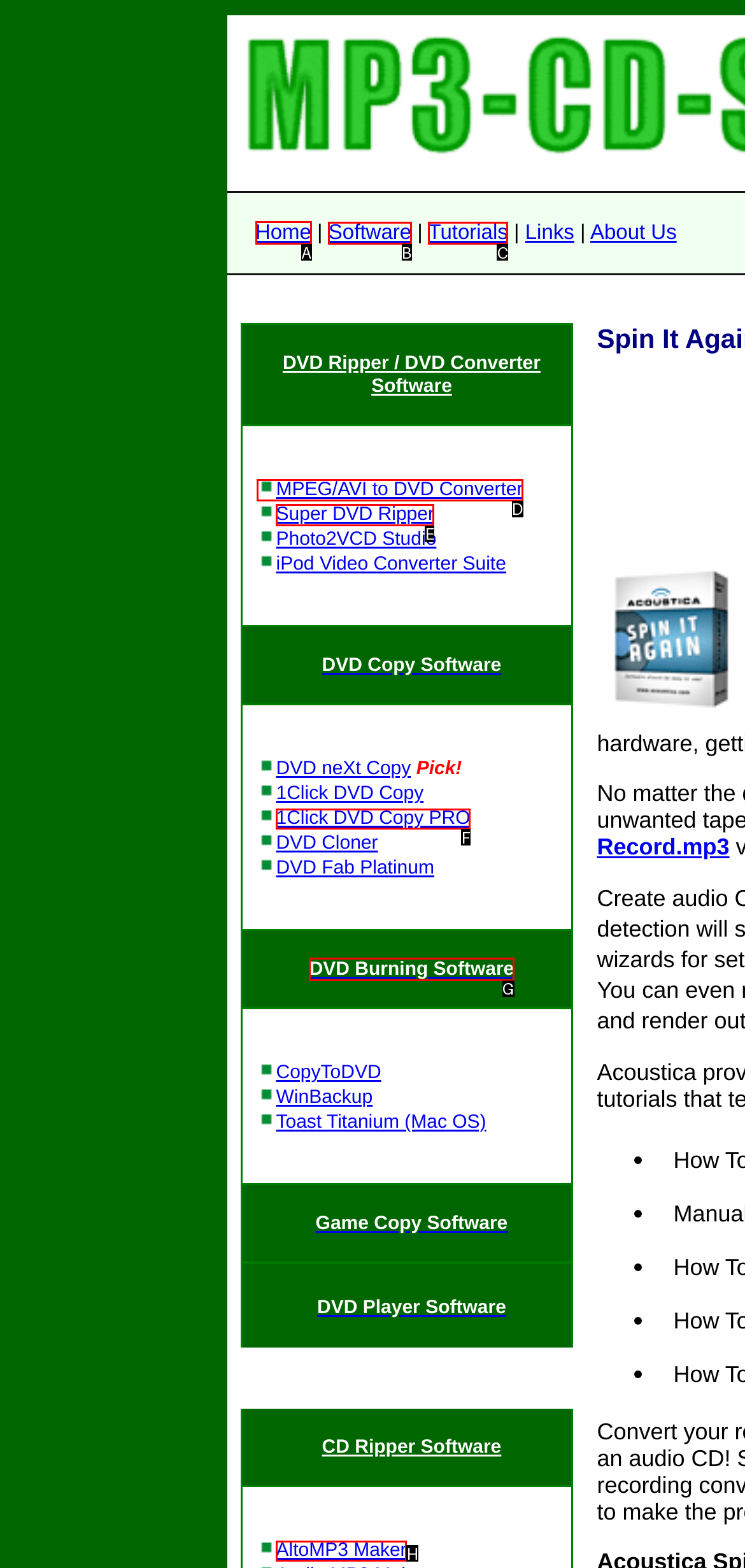Pick the option that should be clicked to perform the following task: Click on the Home link
Answer with the letter of the selected option from the available choices.

A